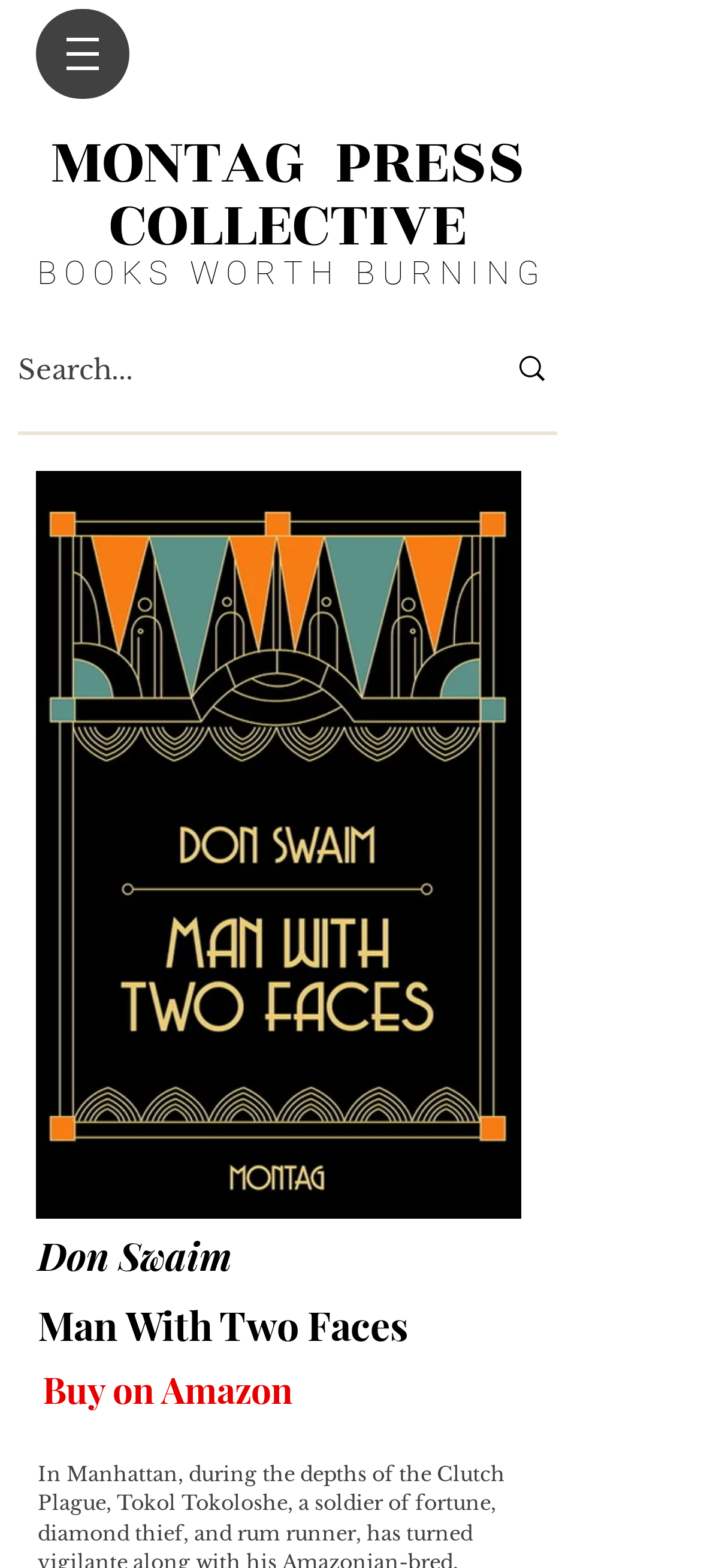What is the platform to buy the book?
Using the image provided, answer with just one word or phrase.

Amazon